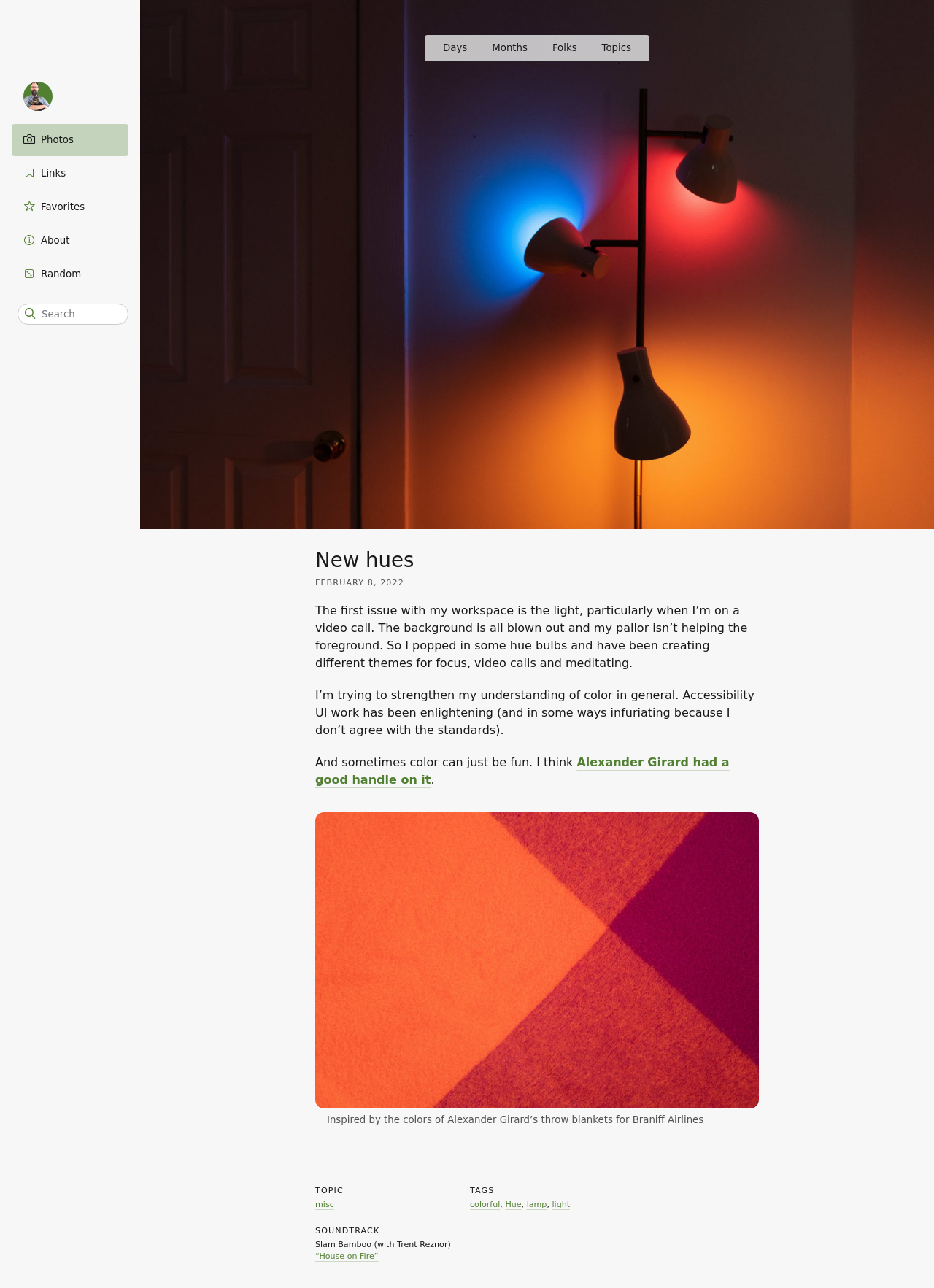Please locate the UI element described by "Favorites" and provide its bounding box coordinates.

[0.012, 0.148, 0.138, 0.173]